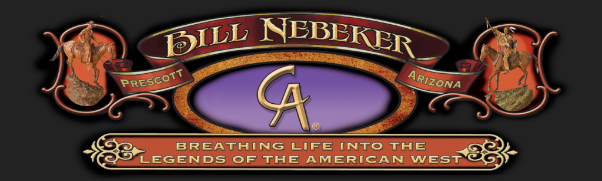What region does the artist's work focus on?
Provide an in-depth and detailed explanation in response to the question.

The phrase 'Breathing Life into the Legends of the American West' emphasizes the artist's dedication to bringing historical narratives and legendary figures to life through his artwork, indicating that his work focuses on the American West.